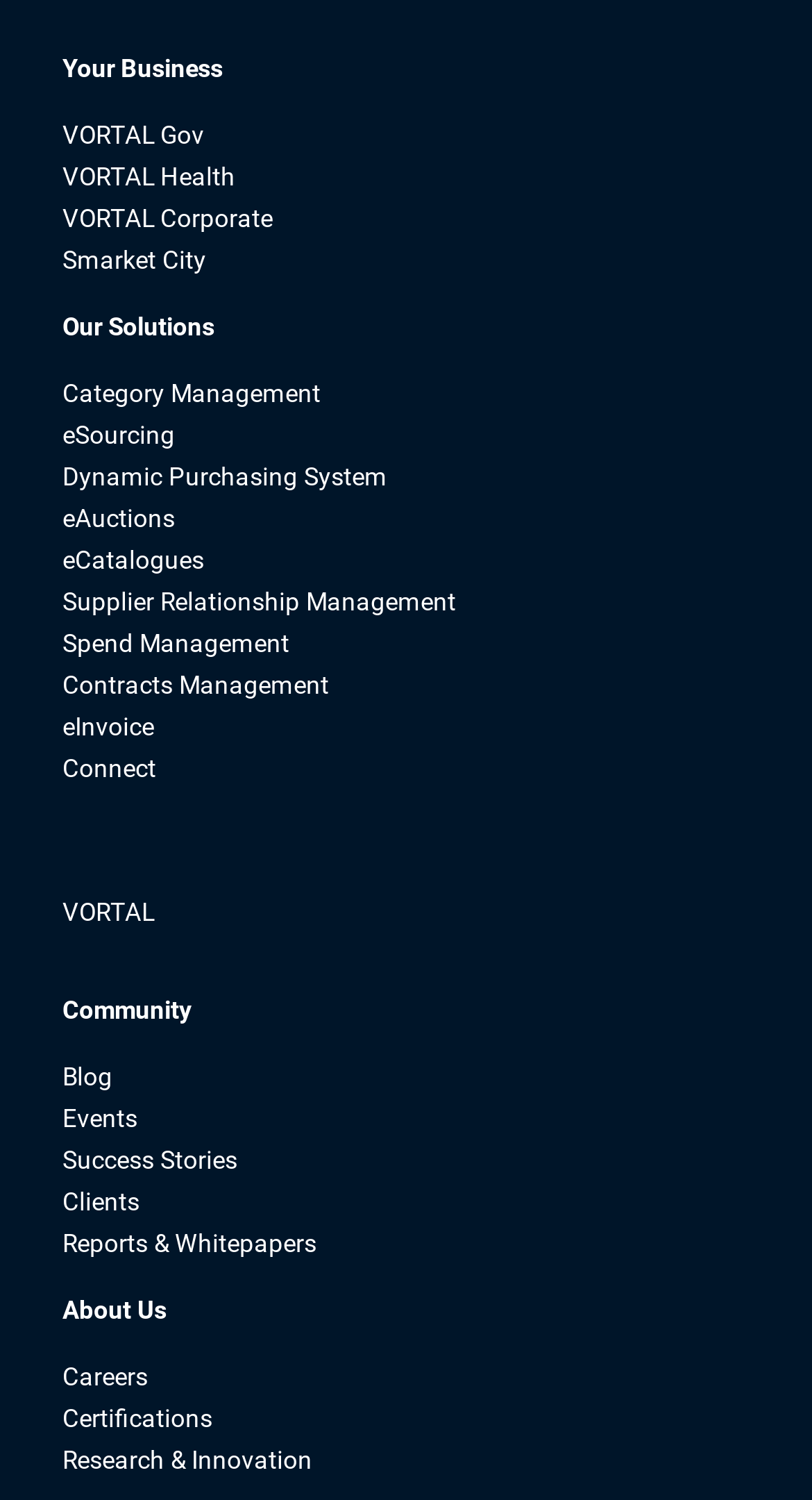From the image, can you give a detailed response to the question below:
What is the name of the business?

The name of the business can be found at the top of the webpage, where it says 'VORTAL' in a large font size.